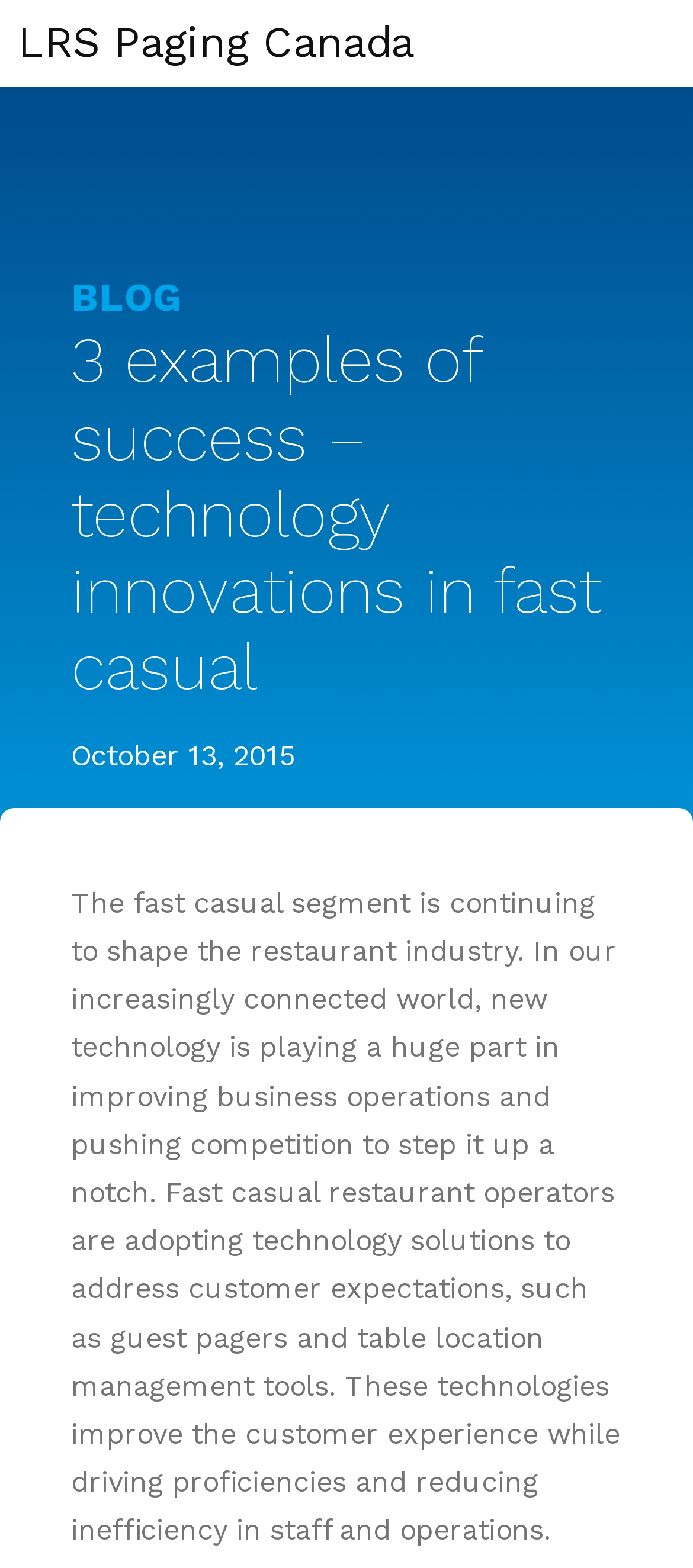Please provide the bounding box coordinate of the region that matches the element description: LRS Paging Canada. Coordinates should be in the format (top-left x, top-left y, bottom-right x, bottom-right y) and all values should be between 0 and 1.

[0.026, 0.011, 0.597, 0.043]